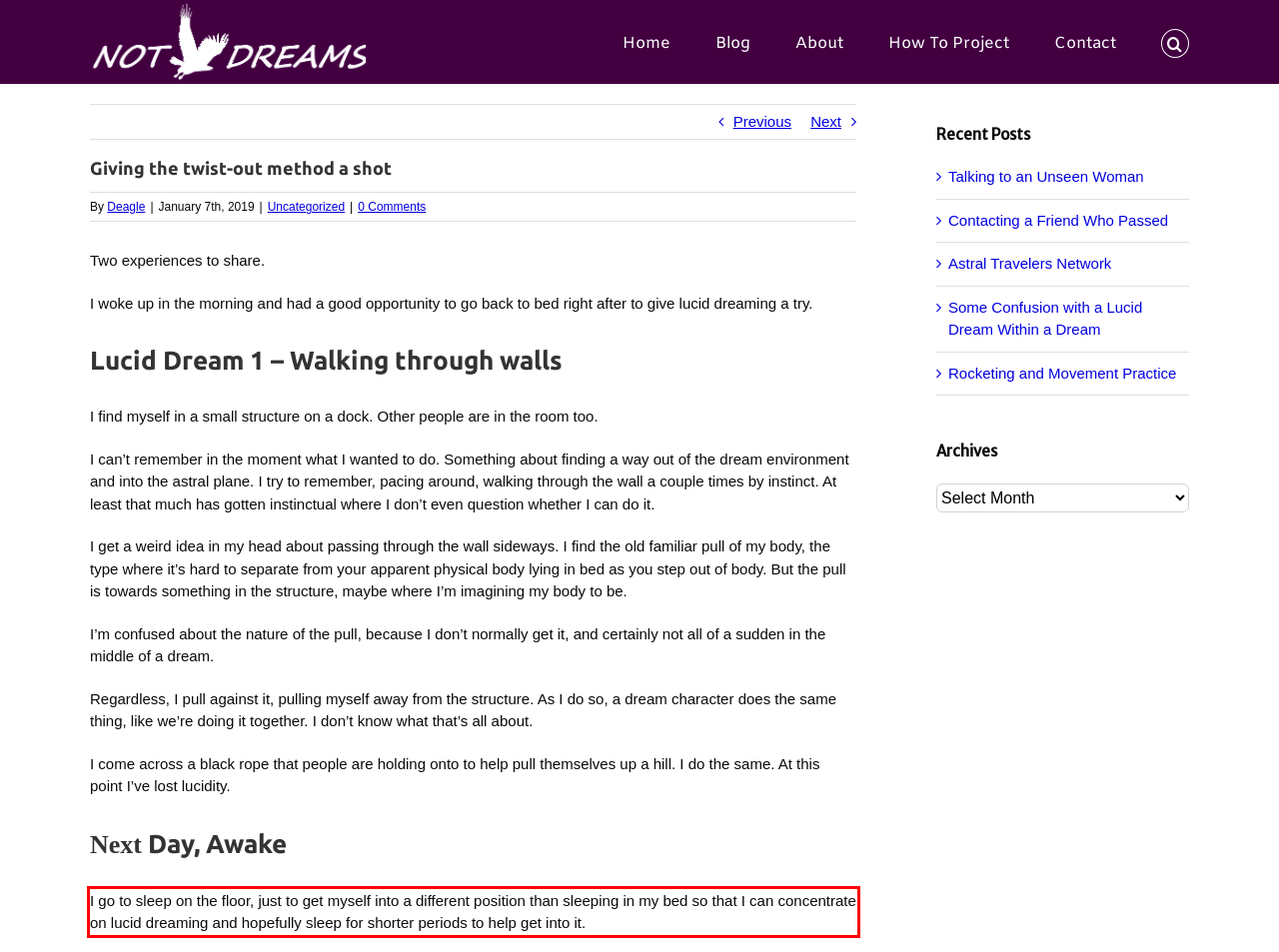Using the provided screenshot of a webpage, recognize and generate the text found within the red rectangle bounding box.

I go to sleep on the floor, just to get myself into a different position than sleeping in my bed so that I can concentrate on lucid dreaming and hopefully sleep for shorter periods to help get into it.